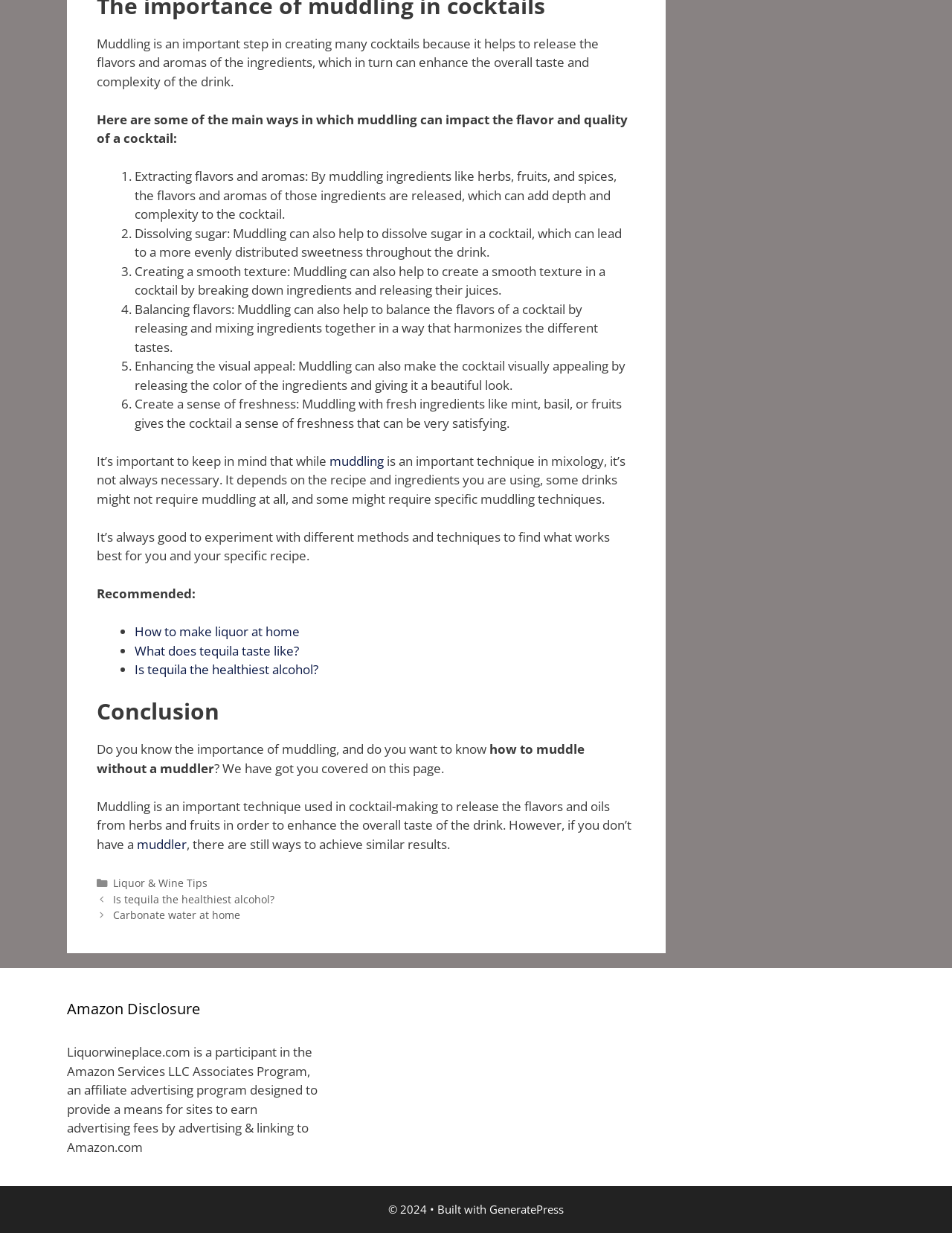Please find the bounding box coordinates of the element that must be clicked to perform the given instruction: "Read the blog post 'Advice for New Marketing Grads From Young Professionals'". The coordinates should be four float numbers from 0 to 1, i.e., [left, top, right, bottom].

None